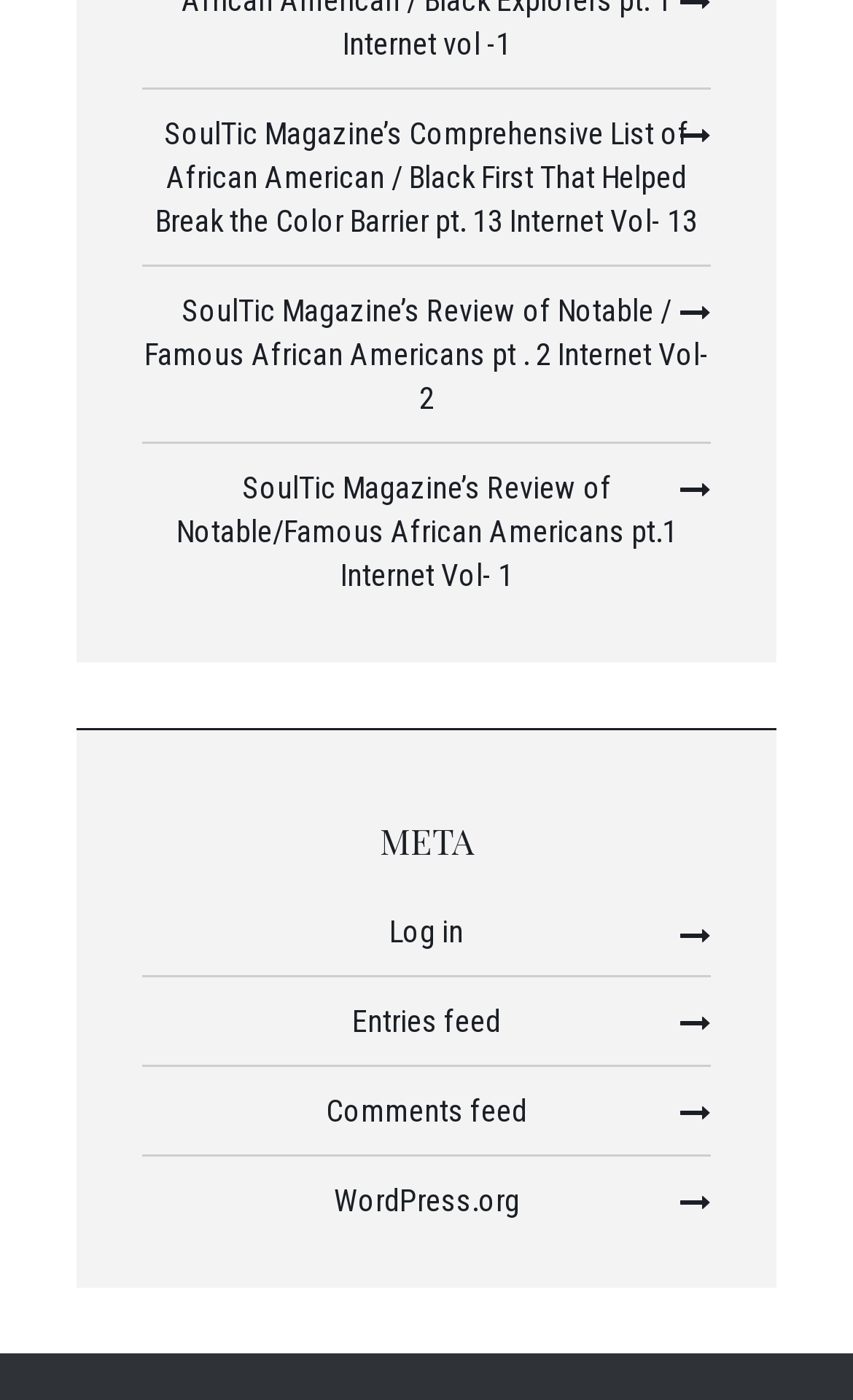Can you find the bounding box coordinates for the UI element given this description: "Log in"? Provide the coordinates as four float numbers between 0 and 1: [left, top, right, bottom].

[0.456, 0.653, 0.544, 0.678]